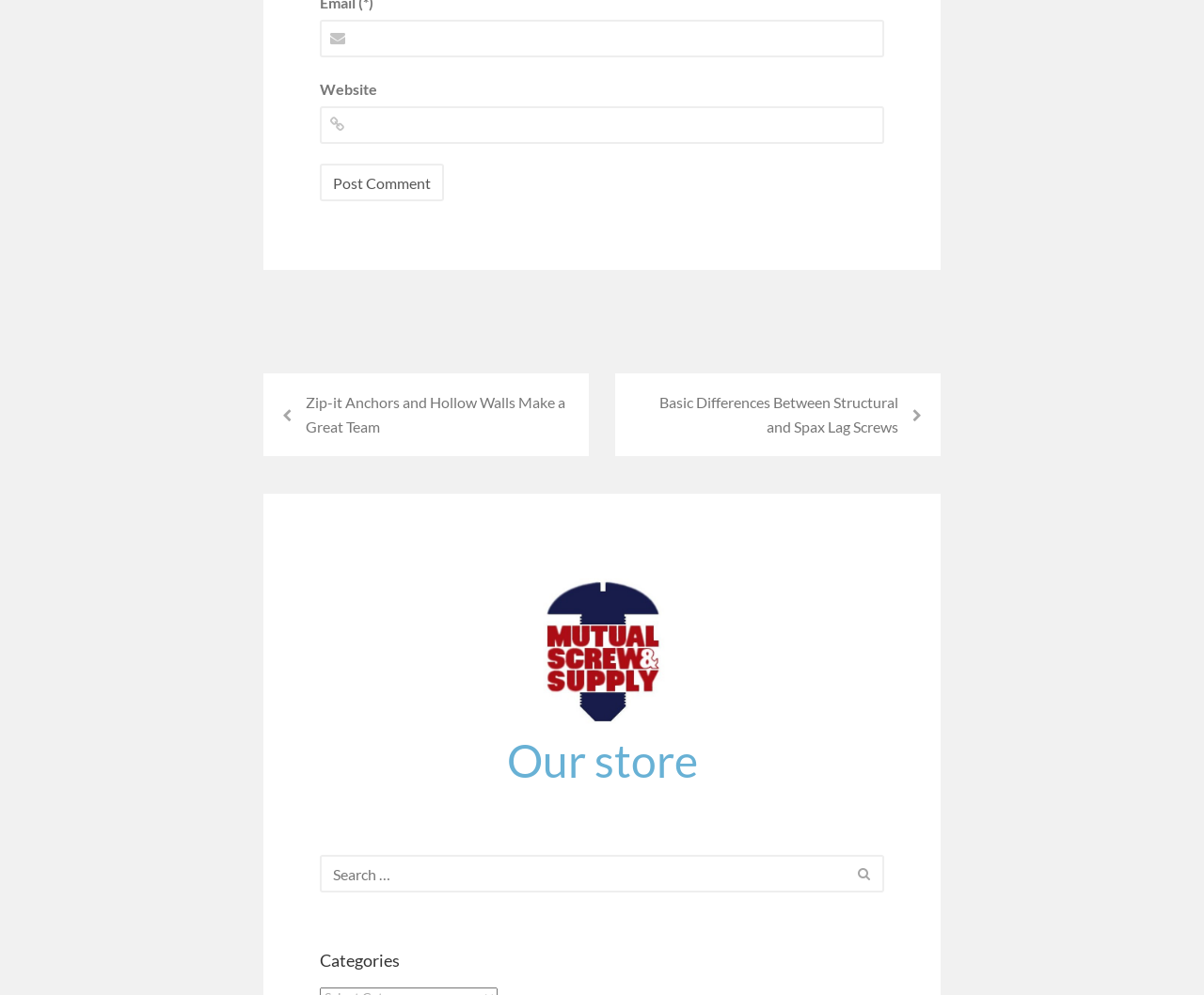What is the purpose of the 'Website' textbox?
Could you please answer the question thoroughly and with as much detail as possible?

The 'Website' textbox is an optional field, indicated by its 'required: False' property. Its purpose is likely to input a website URL, possibly for commenting or registration purposes.